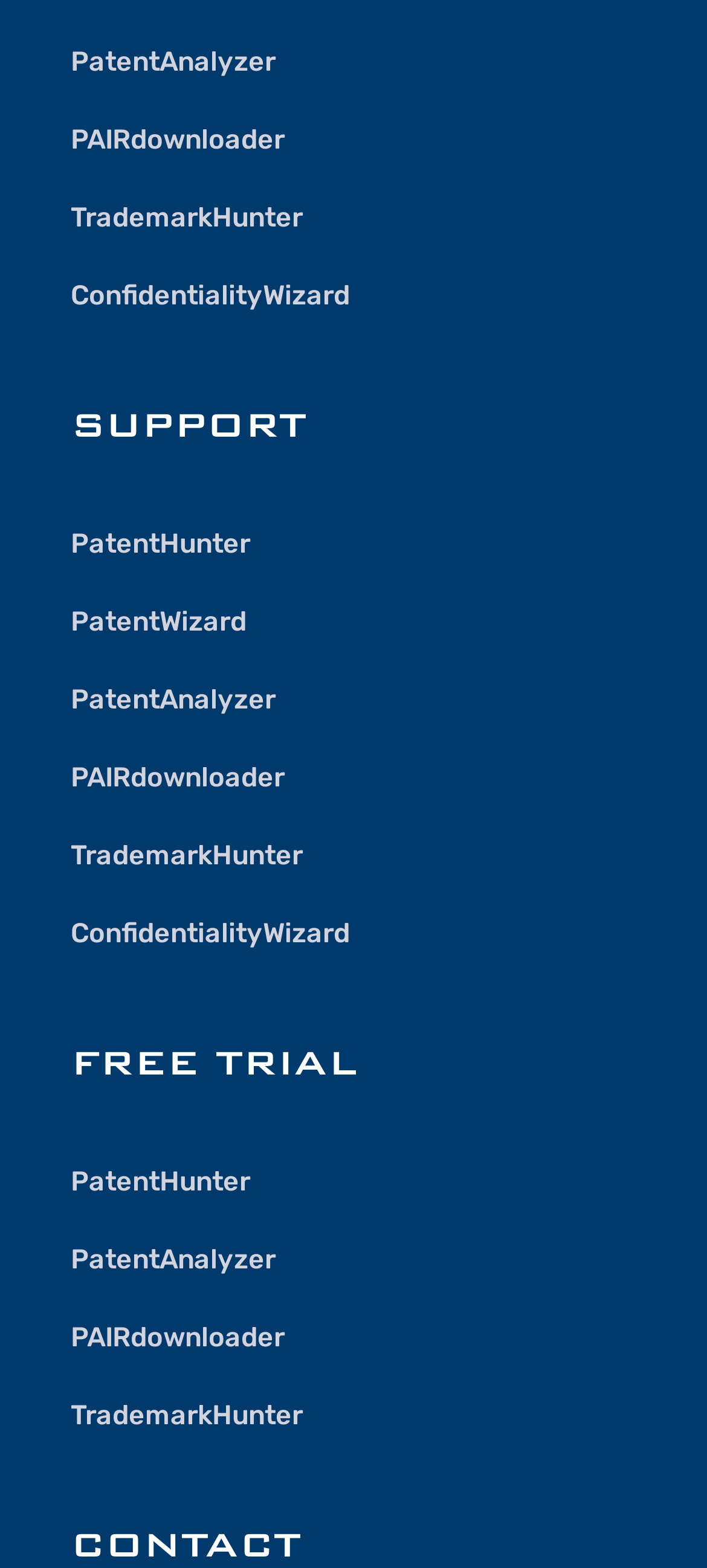What is the second link under FREE TRIAL?
Based on the image, provide your answer in one word or phrase.

PatentAnalyzer